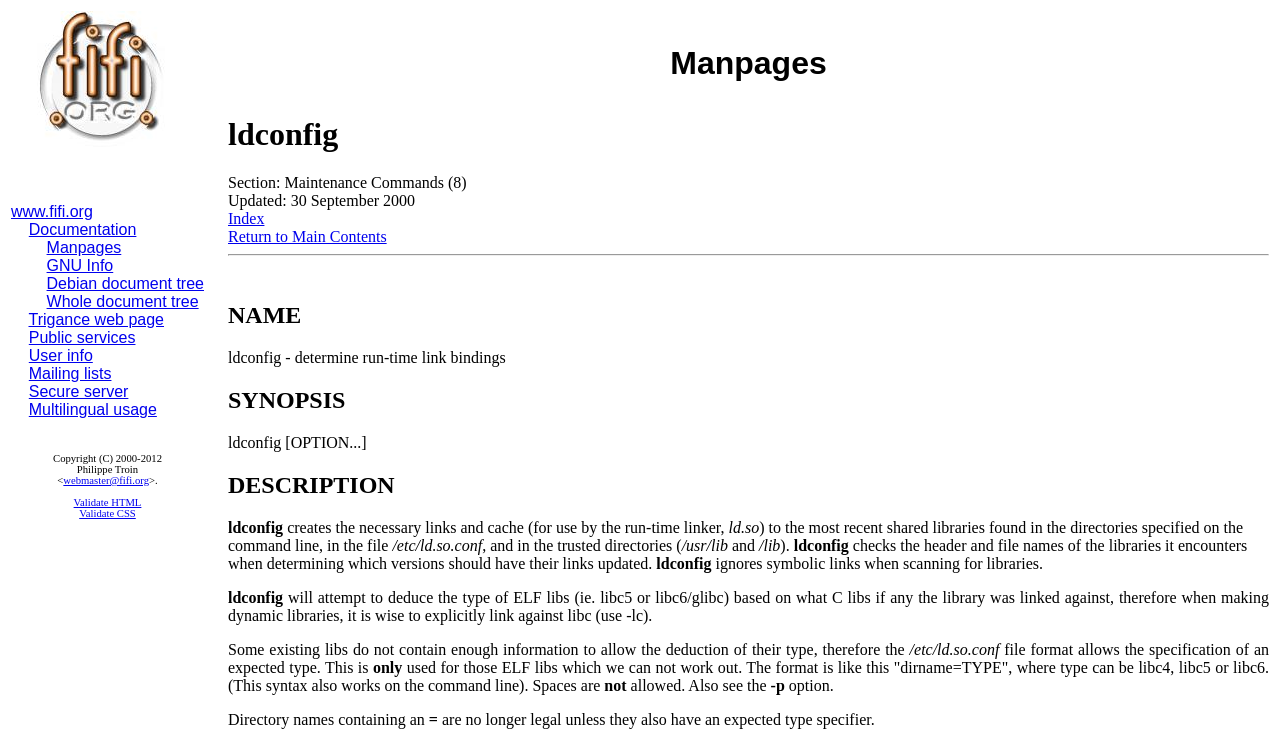What is the purpose of the -p option?
Use the image to give a comprehensive and detailed response to the question.

The -p option is used to specify an expected type for those ELF libs which cannot be worked out, and it allows the user to explicitly specify the type of library, such as libc4, libc5, or libc6, when creating dynamic libraries.